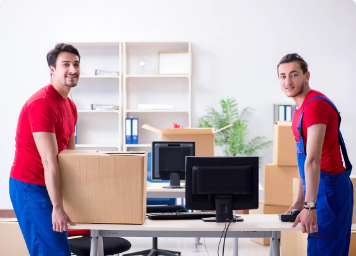What is the movers carrying?
Answer the question using a single word or phrase, according to the image.

Boxes